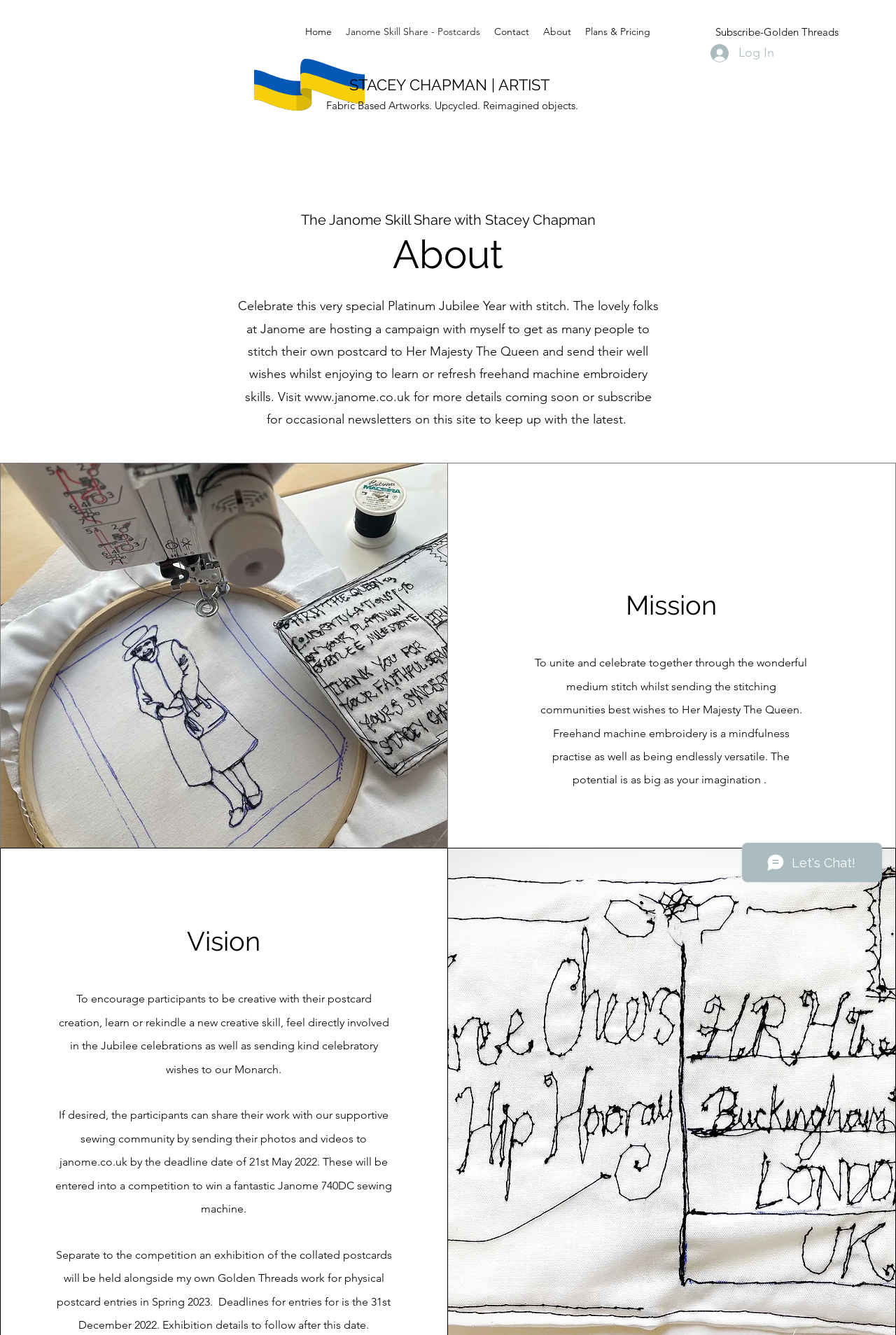Determine the bounding box for the UI element as described: "Janome Skill Share - Postcards". The coordinates should be represented as four float numbers between 0 and 1, formatted as [left, top, right, bottom].

[0.378, 0.016, 0.544, 0.031]